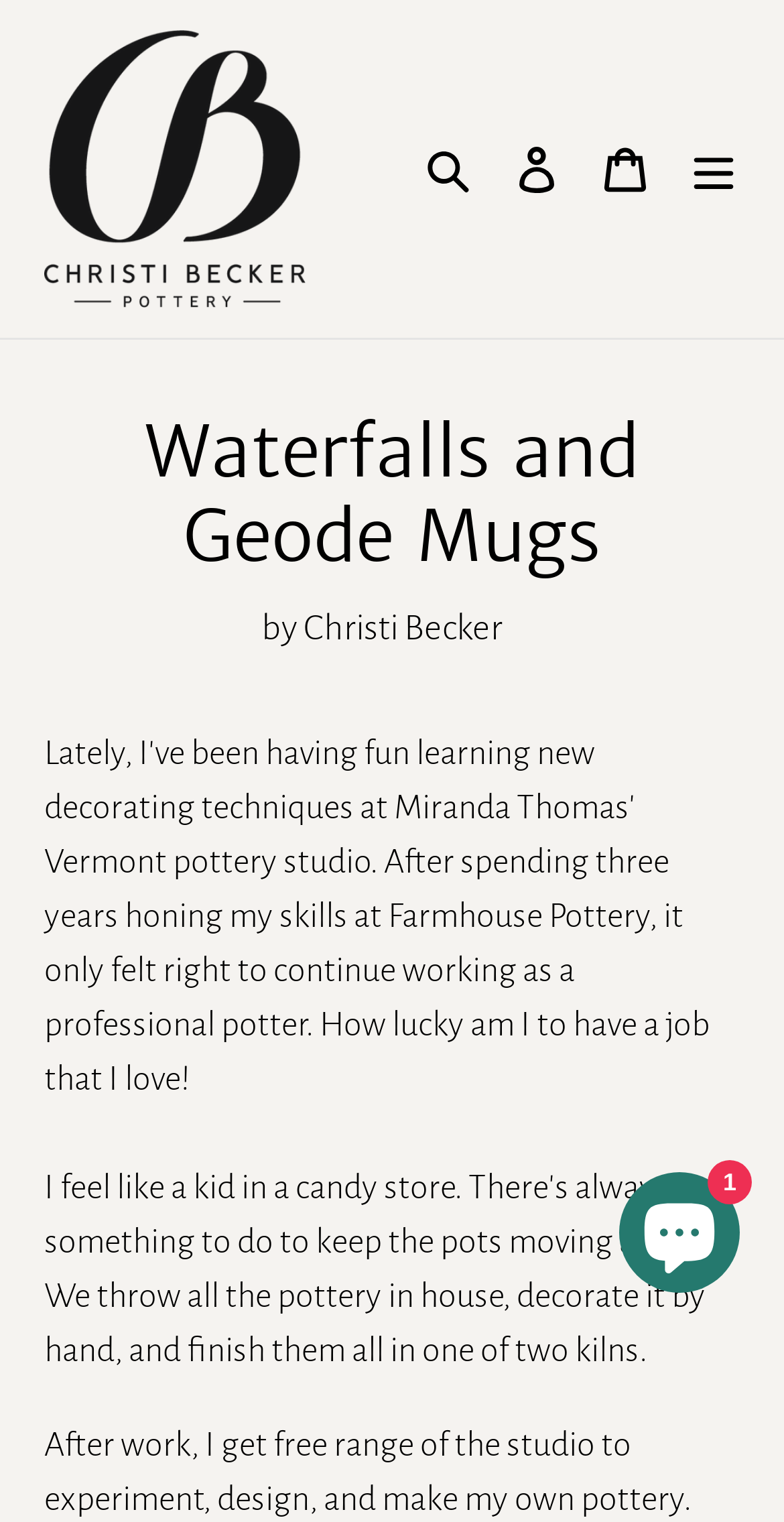Describe in detail what you see on the webpage.

The webpage is about Christi Becker Pottery, with a focus on Waterfalls and Geode Mugs. At the top left, there is a link to the Christi Becker Pottery website, accompanied by an image with the same name. 

To the right of the link, there are three buttons: Search, Log in, and Cart, aligned horizontally. The Search button has a popup dialog, and the Cart button is positioned at the top right corner of the page. 

Next to the Cart button, there is a Menu button that controls the Mobile Navigation when expanded. Below the top navigation bar, there is a heading that reads "Waterfalls and Geode Mugs" in a prominent position, followed by a subtitle "by Christi Becker" positioned below it.

At the bottom right corner of the page, there is a chat window from Shopify online store, which is currently expanded. Within the chat window, there is an image and a text that reads "1".